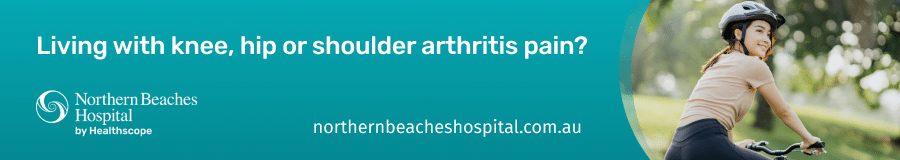What is the purpose of the image of the young woman riding a bicycle?
Please respond to the question with as much detail as possible.

The image of the smiling young woman riding a bicycle is used to convey a sense of positivity and activity, suggesting that a better quality of life is attainable even while managing arthritis, which is the main theme of the banner.